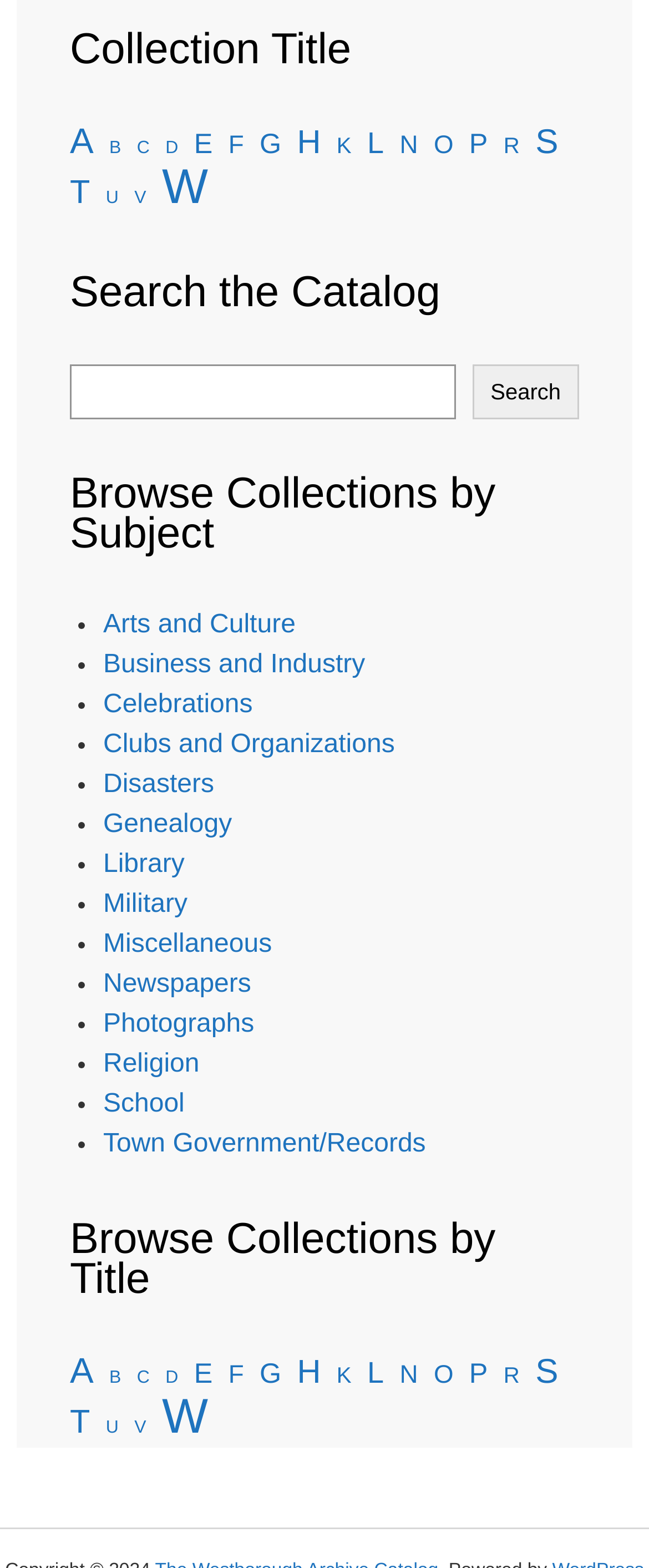Please specify the bounding box coordinates of the clickable region necessary for completing the following instruction: "View collection A". The coordinates must consist of four float numbers between 0 and 1, i.e., [left, top, right, bottom].

[0.108, 0.077, 0.144, 0.103]